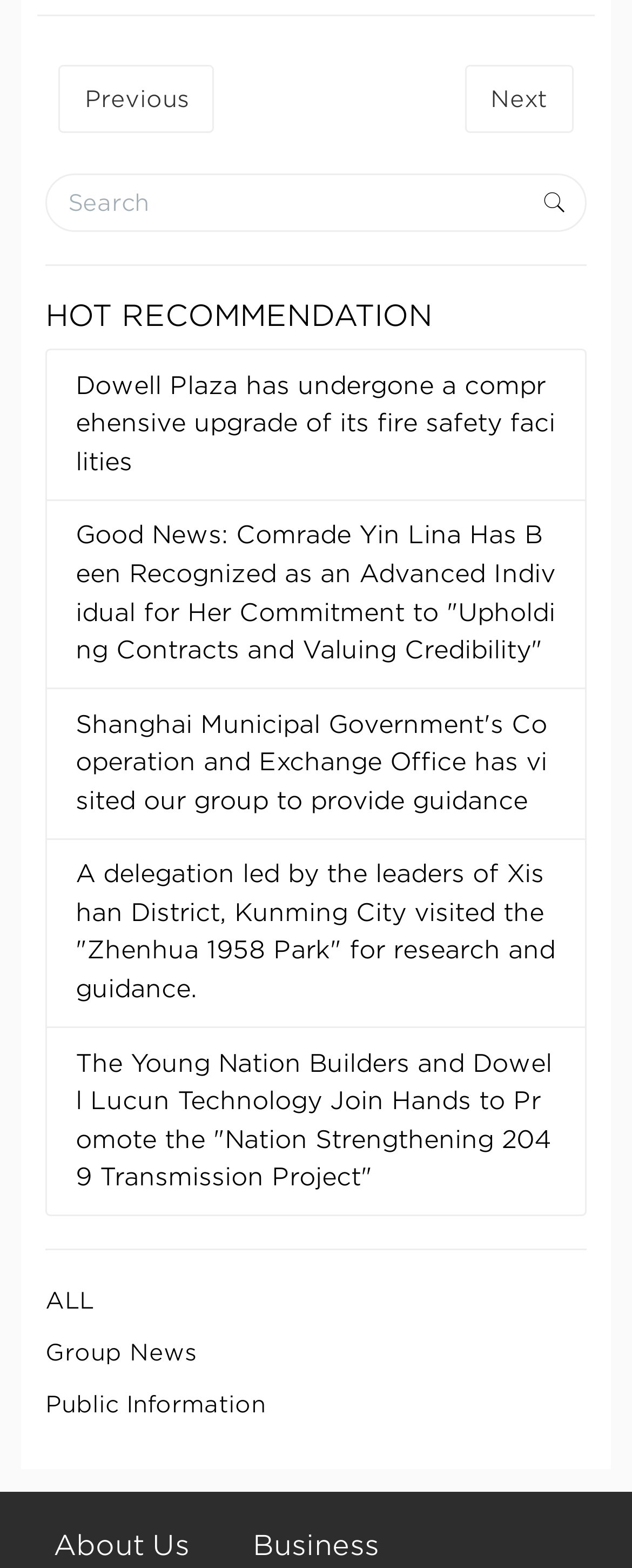How many categories are there in the bottom navigation?
Identify the answer in the screenshot and reply with a single word or phrase.

5